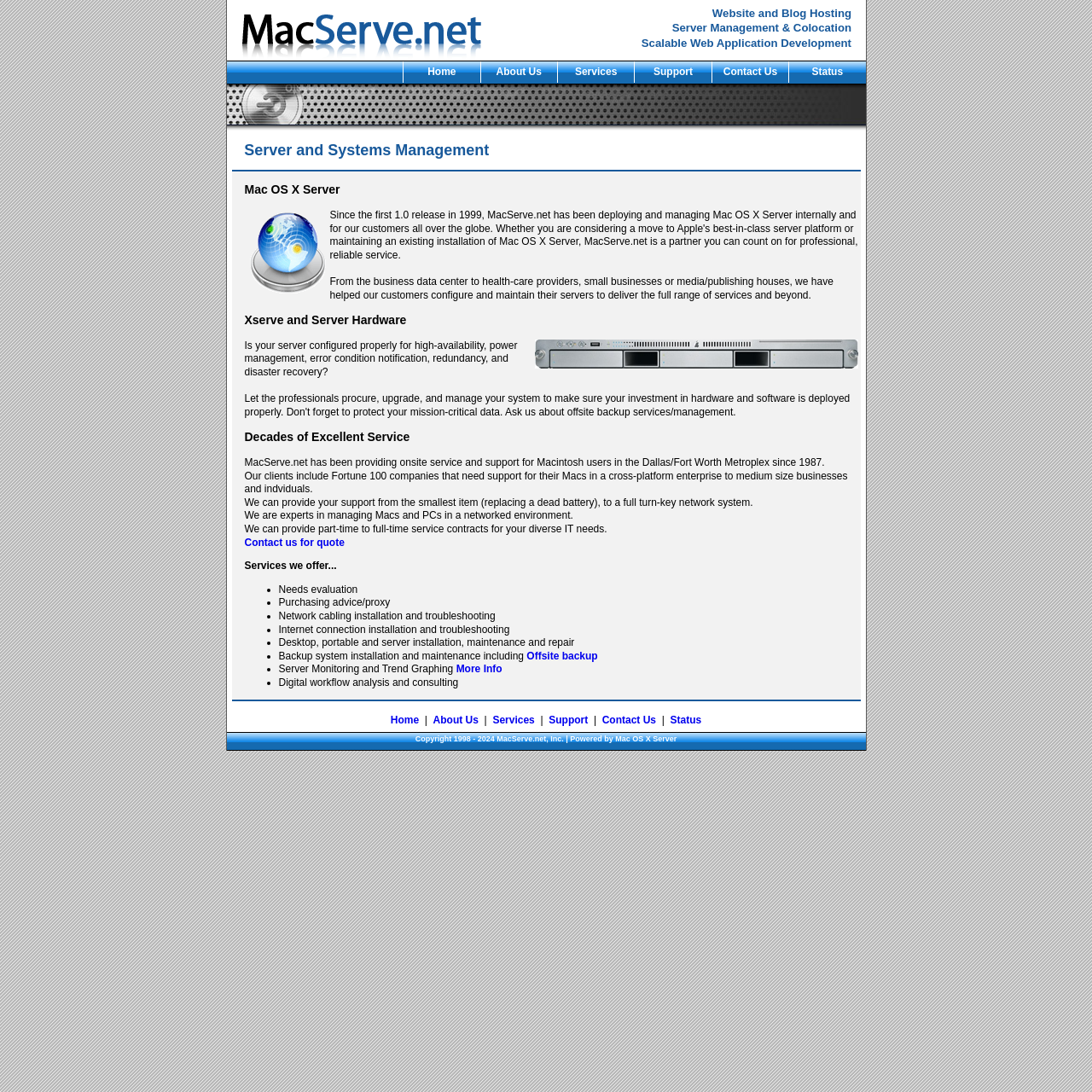Specify the bounding box coordinates of the area to click in order to follow the given instruction: "Go to Symptoms."

None